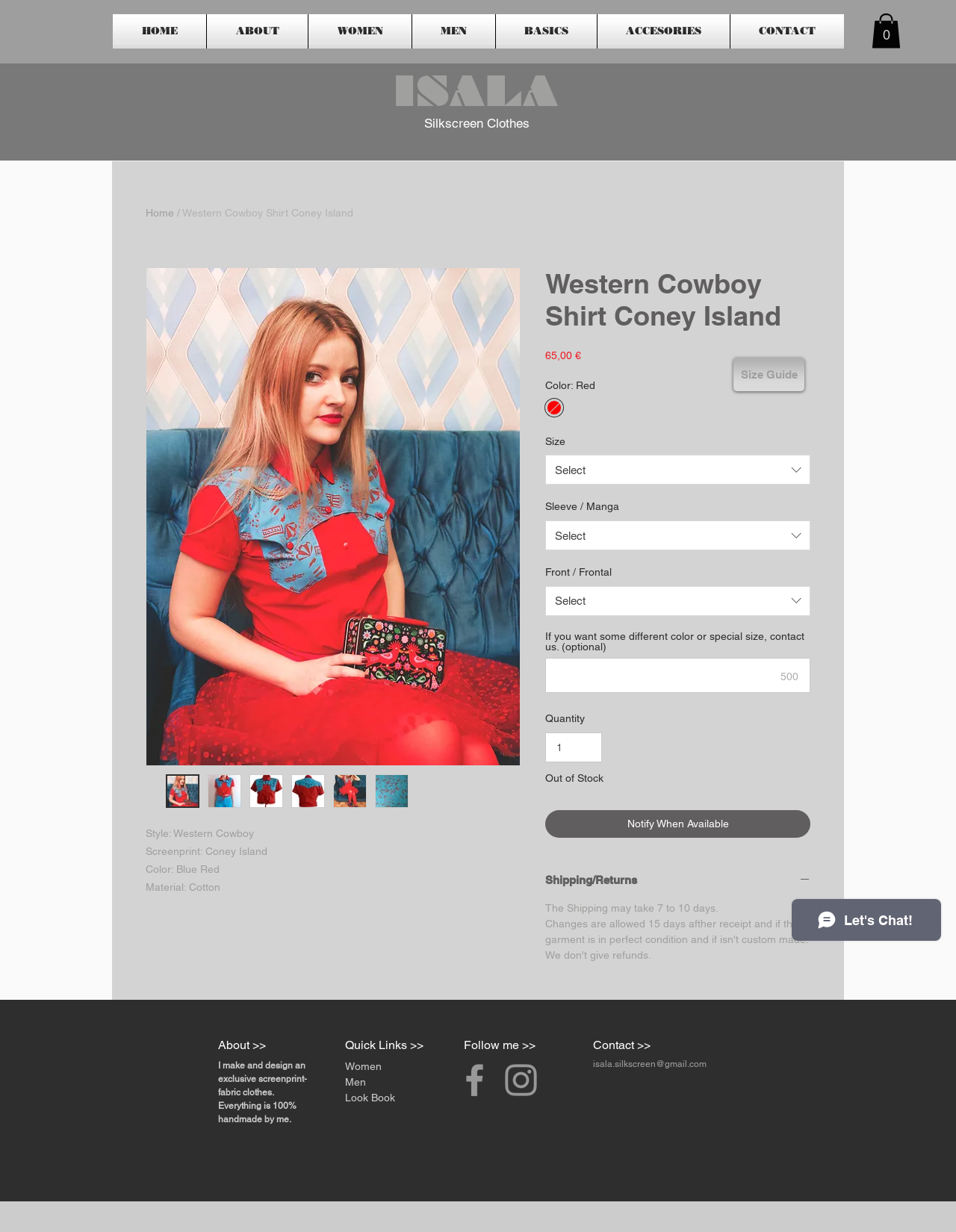Describe all visible elements and their arrangement on the webpage.

This webpage is about a Western Cowboy Shirt Coney Island, a product from ISALA Silkscreen Clothes. At the top, there is a navigation bar with links to HOME, ABOUT, WOMEN, MEN, BASICS, ACCESORIES, and CONTACT. On the right side of the navigation bar, there is a cart button with 0 items. 

Below the navigation bar, there is a heading "ISALA" followed by a subheading "Silkscreen Clothes". The main content of the webpage is divided into two sections. On the left side, there is an image of the Western Cowboy Shirt Coney Island, along with five thumbnail images of the same product. 

On the right side, there are product details, including the style, screenprint, color, and material of the shirt. The price of the shirt is 65,00 €. There are also options to select the color, size, sleeve/manga, and front/frontal of the shirt. Additionally, there is a field to enter a special request or message. 

Below the product details, there are buttons to notify when the product is available, and to view shipping and returns information. There is also a link to a size guide. 

At the bottom of the webpage, there are several sections, including a chat window, links to about, quick links, and follow me sections, as well as a brief description of the designer's work and social media links.